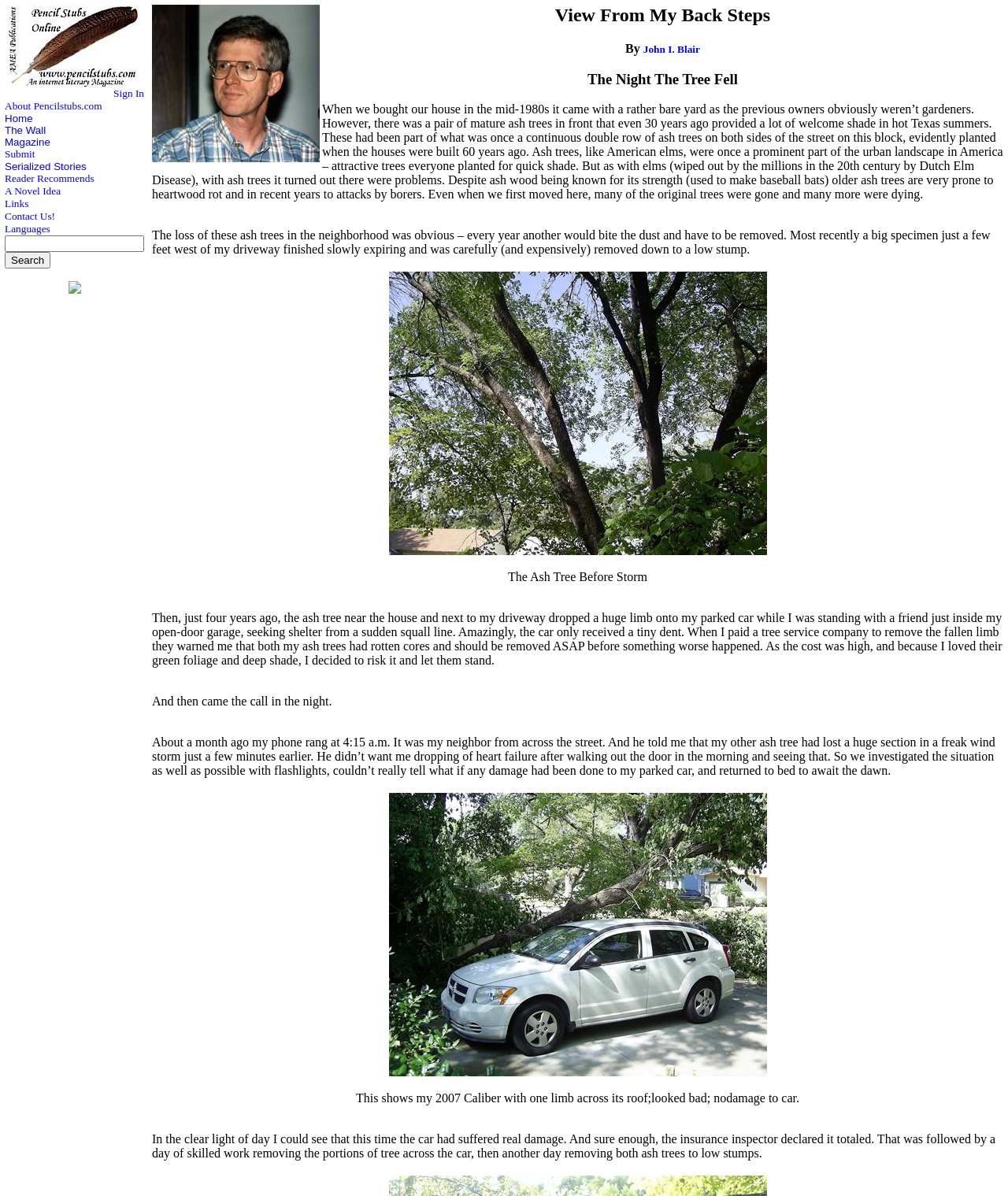Please determine the bounding box coordinates of the element's region to click for the following instruction: "Click on About Pencilstubs.com".

[0.005, 0.084, 0.101, 0.093]